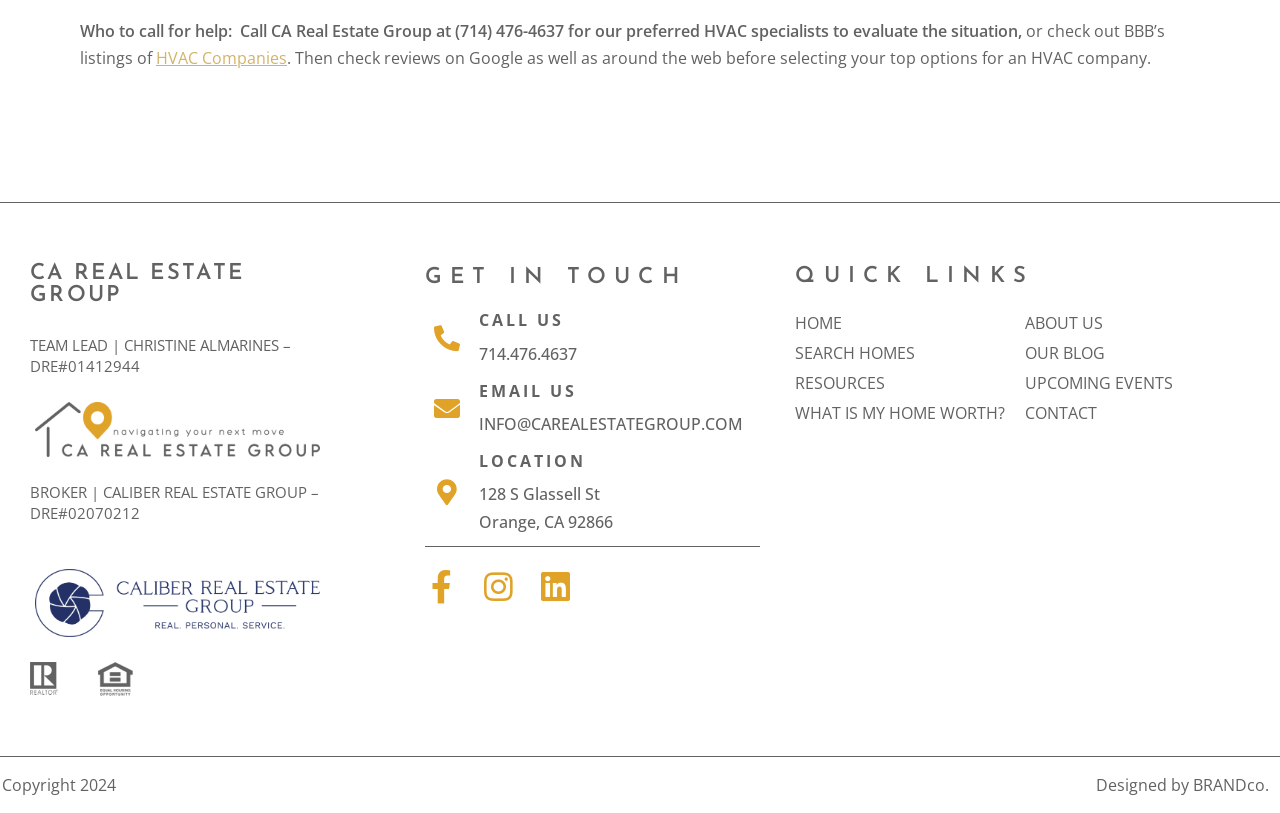What is the name of the broker of CA Real Estate Group?
Please respond to the question thoroughly and include all relevant details.

I found the broker's name by looking at the section that says 'BROKER | CALIBER REAL ESTATE GROUP – DRE#02070212'.